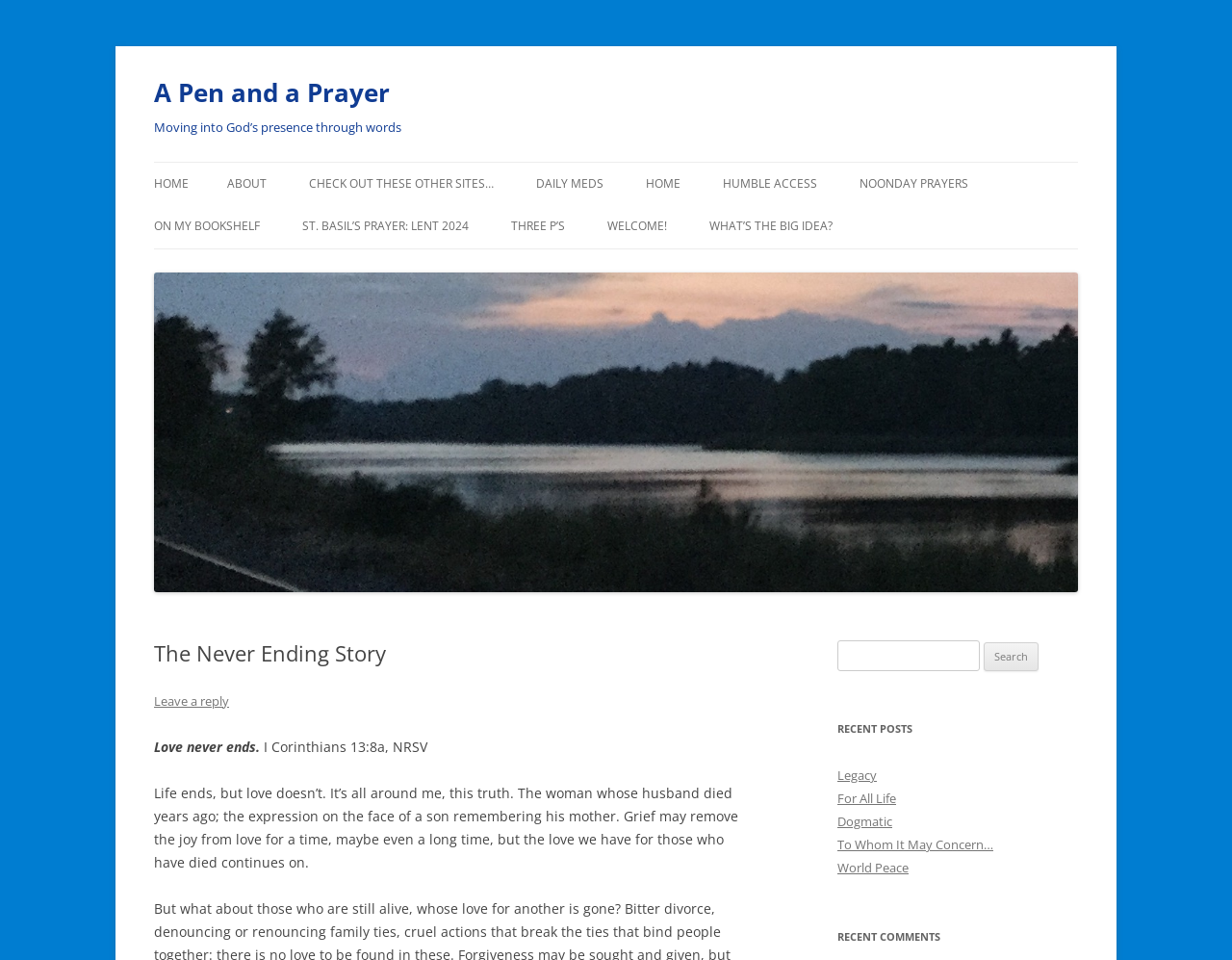Identify the bounding box coordinates for the element you need to click to achieve the following task: "Search for something". Provide the bounding box coordinates as four float numbers between 0 and 1, in the form [left, top, right, bottom].

[0.68, 0.667, 0.795, 0.699]